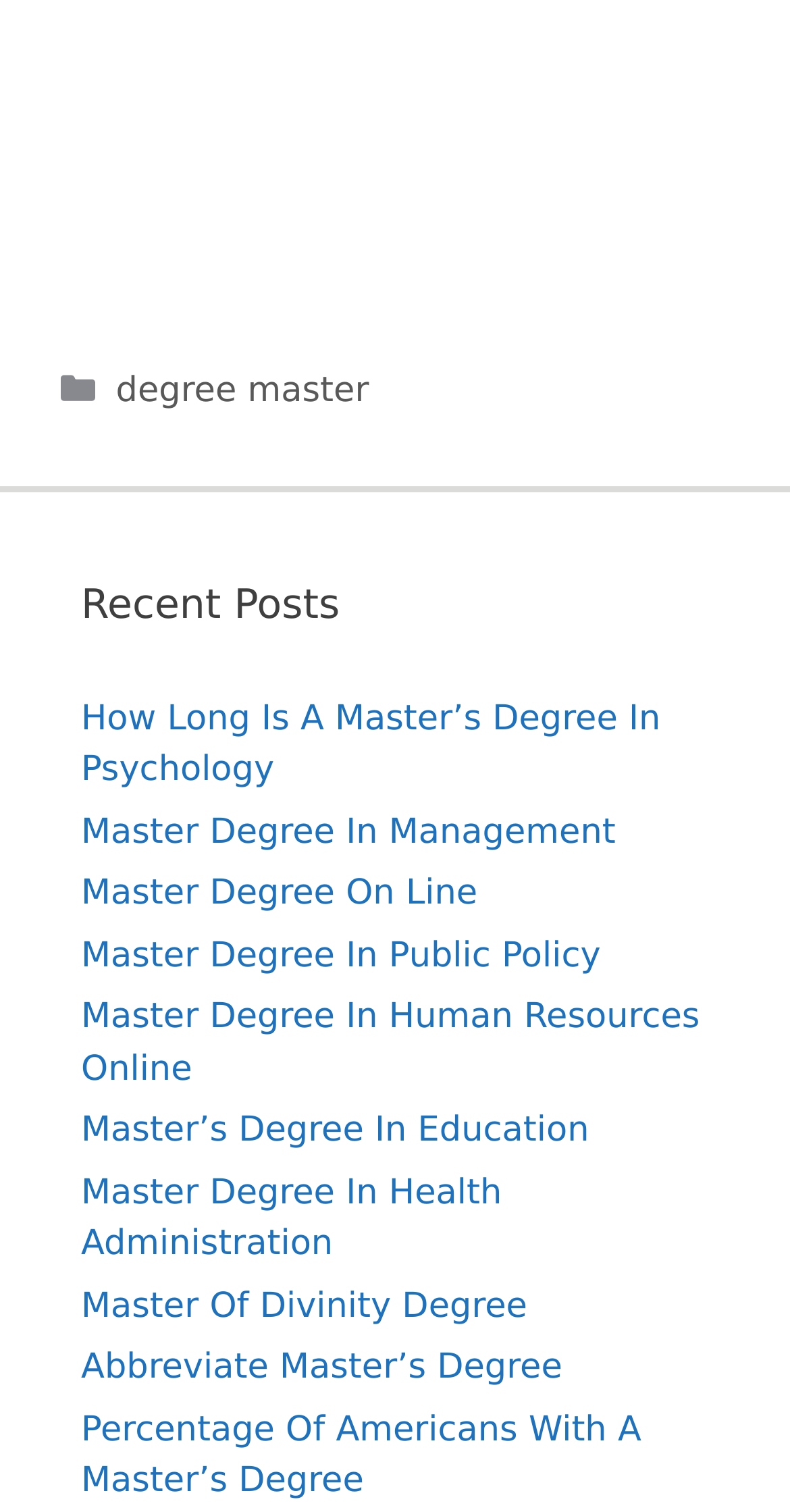Could you locate the bounding box coordinates for the section that should be clicked to accomplish this task: "explore 'Master Degree In Management'".

[0.103, 0.537, 0.779, 0.564]